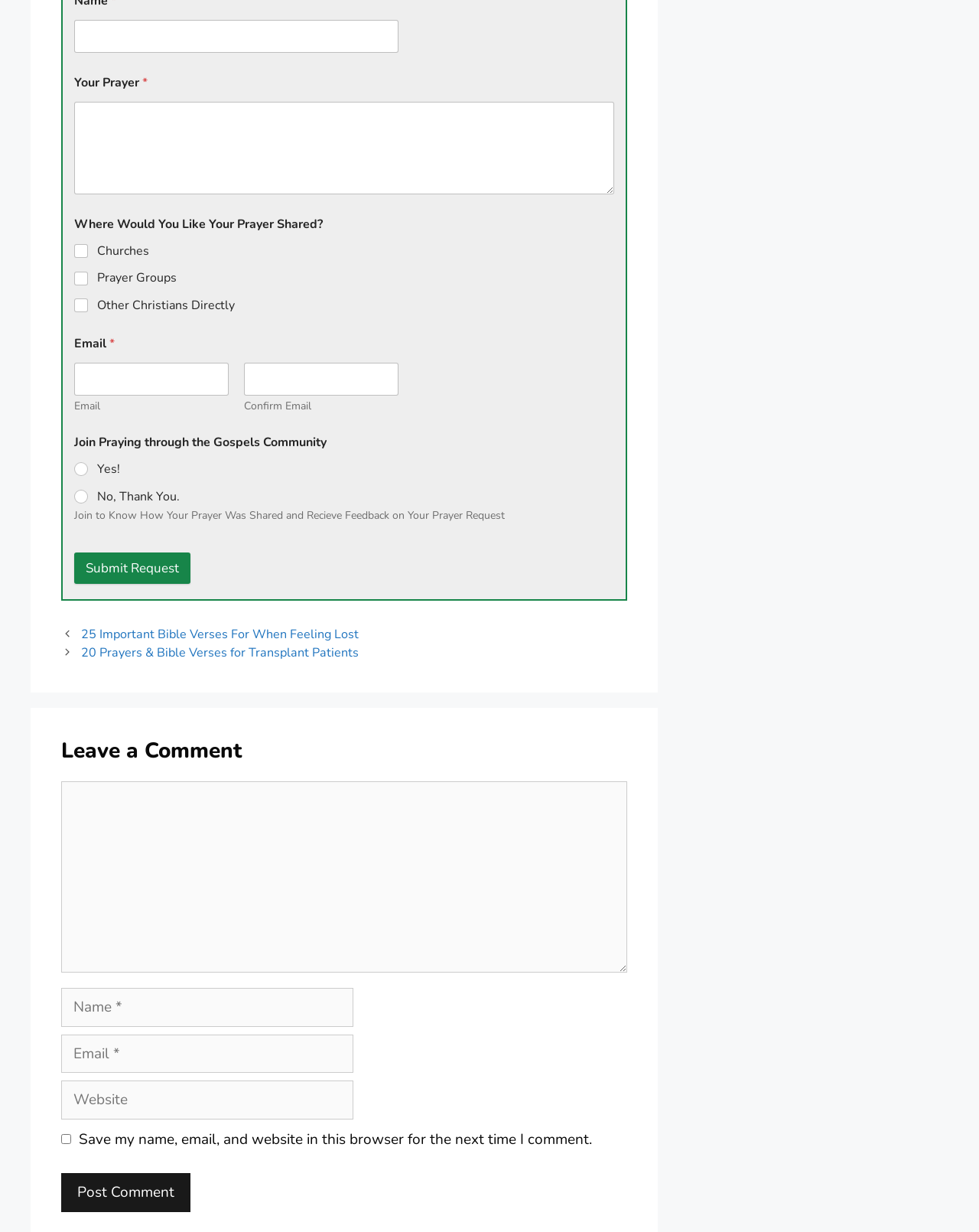Using the description "parent_node: Comment name="email" placeholder="Email *"", locate and provide the bounding box of the UI element.

[0.062, 0.84, 0.361, 0.871]